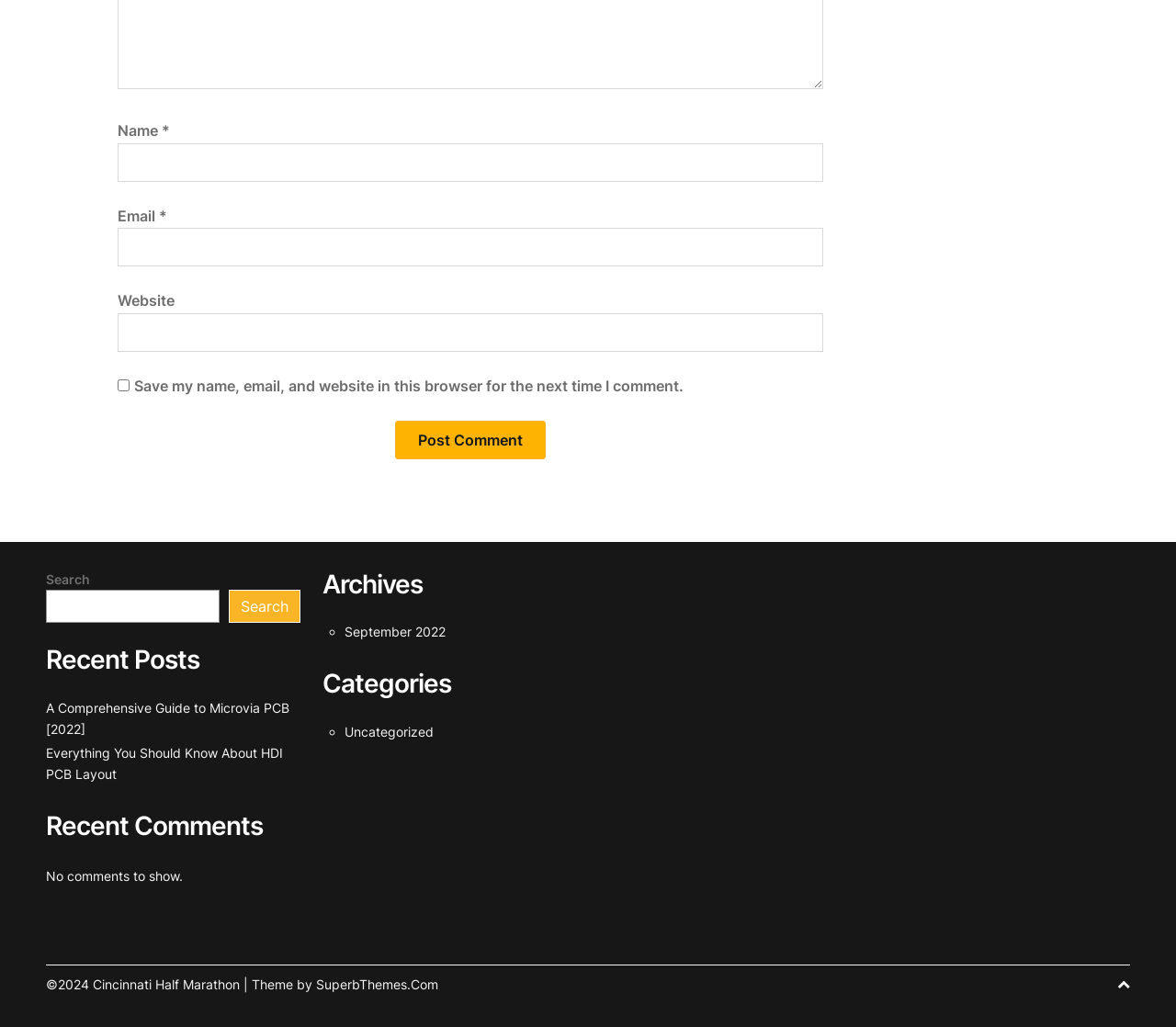Find the bounding box coordinates of the element I should click to carry out the following instruction: "Read recent posts".

[0.039, 0.682, 0.246, 0.717]